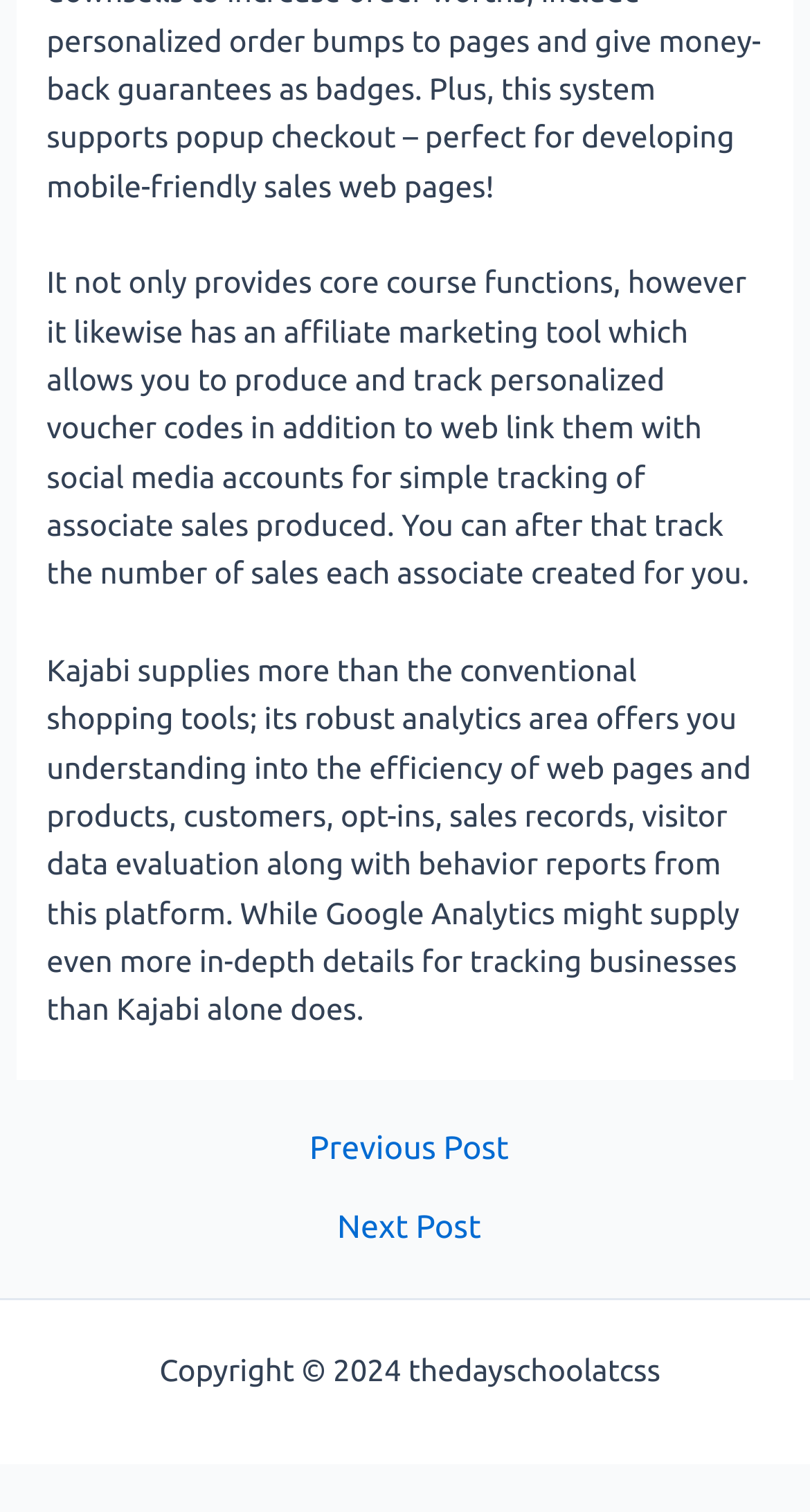What is the purpose of the affiliate marketing tool?
Analyze the screenshot and provide a detailed answer to the question.

The purpose of the affiliate marketing tool is to track sales, specifically to track the number of sales each affiliate created, and to link them with social media accounts for easy tracking.